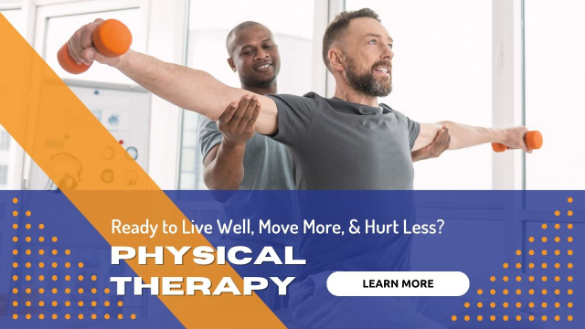What is the role of the therapist in the image?
Please look at the screenshot and answer using one word or phrase.

Providing guidance and support